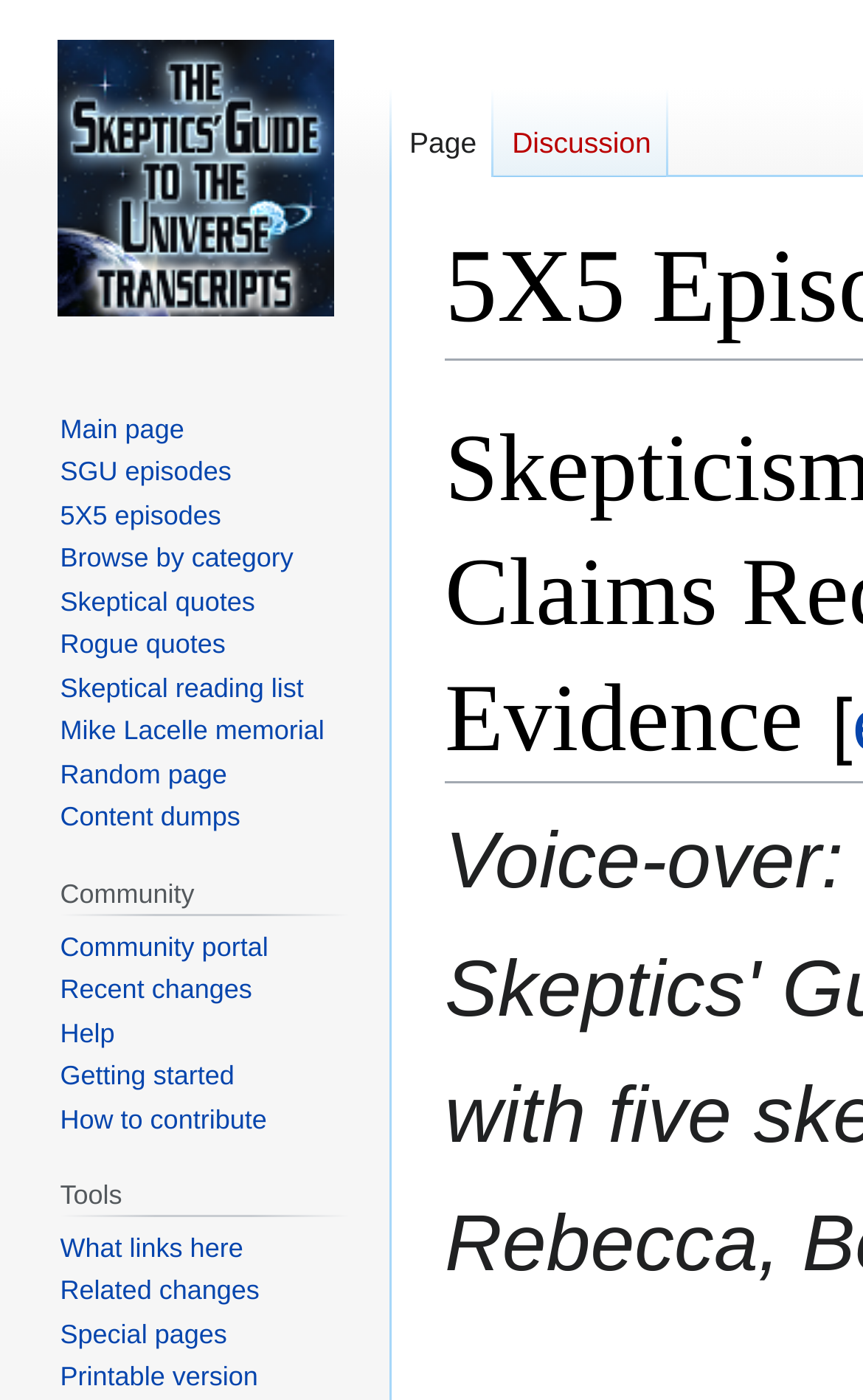What is the title or heading displayed on the webpage?

5X5 Episode 40